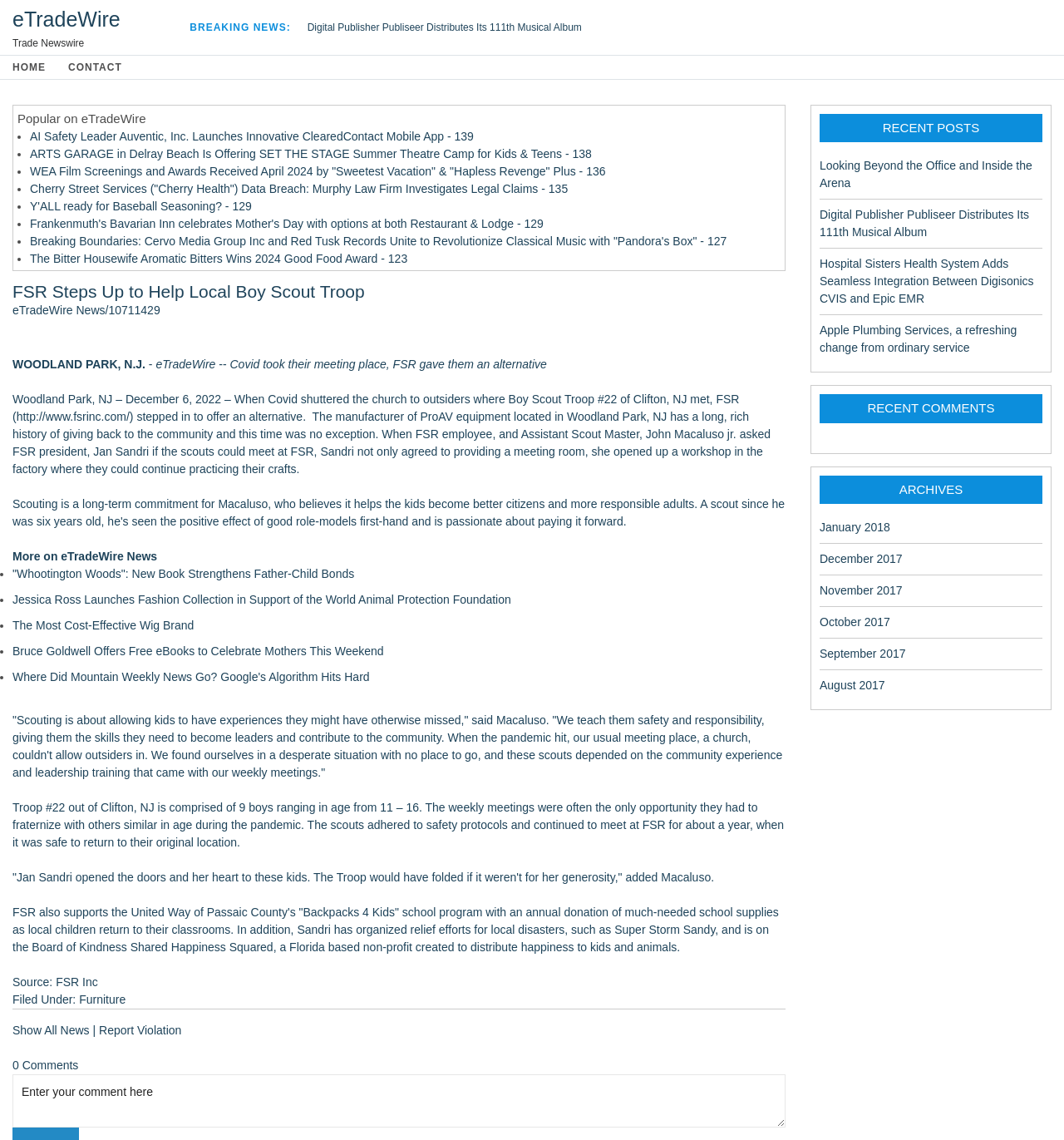What is the topic of the main news article? Look at the image and give a one-word or short phrase answer.

FSR helping a local Boy Scout Troop